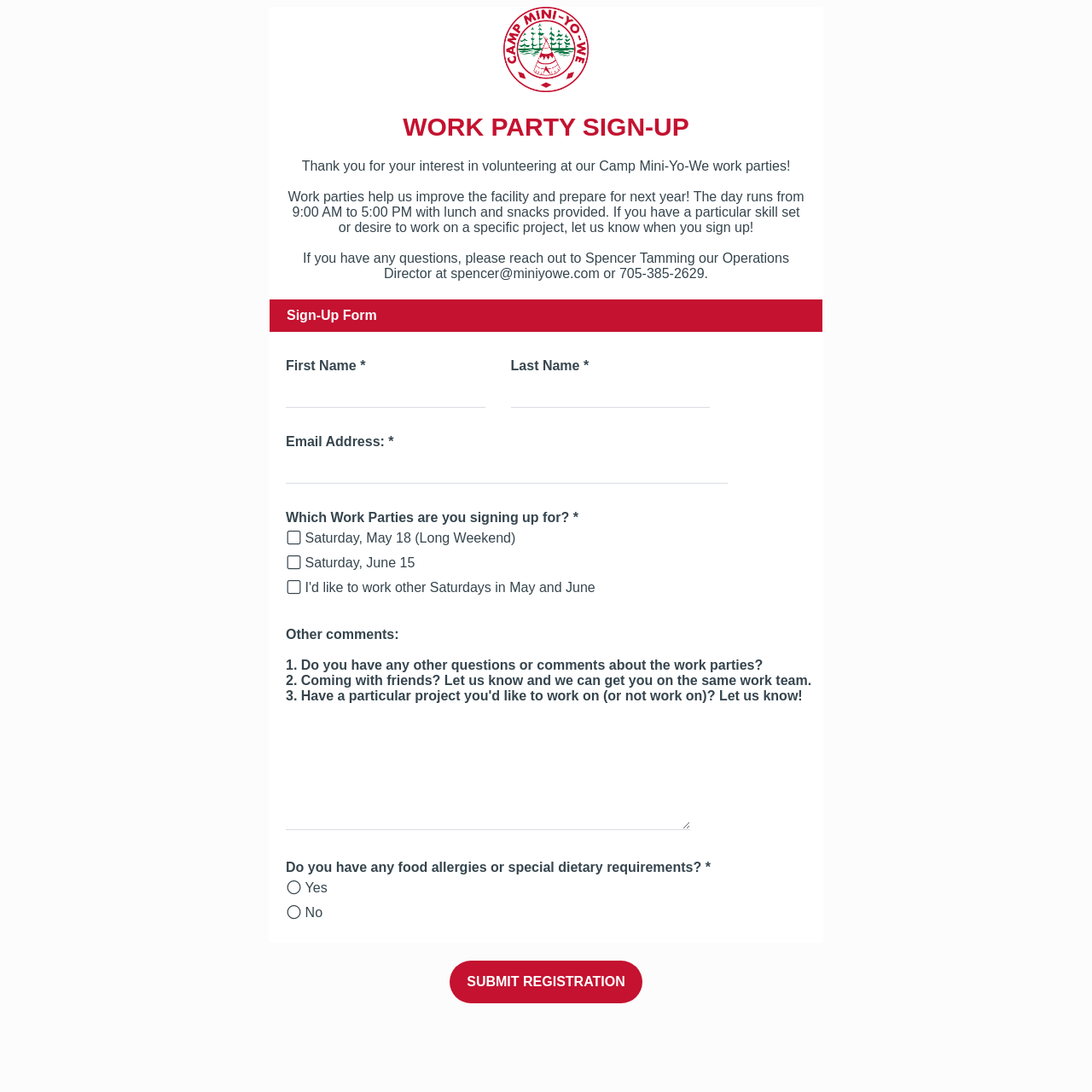Answer the question using only one word or a concise phrase: Who should be contacted for questions?

Spencer Tamming